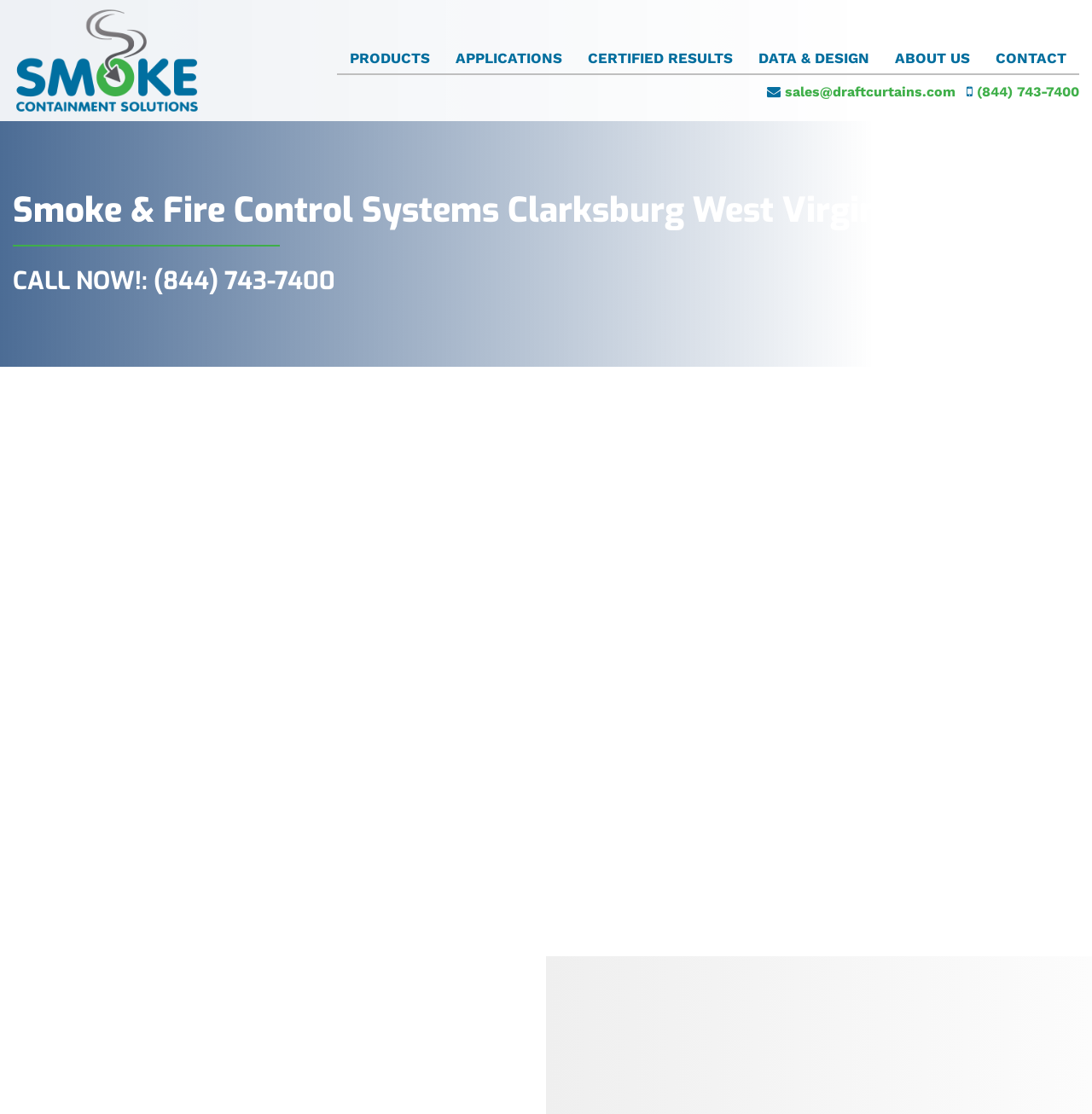What is the company's email address?
We need a detailed and meticulous answer to the question.

I found the email address by looking at the link element with the text 'sales@draftcurtains.com' located at the bottom right of the webpage.